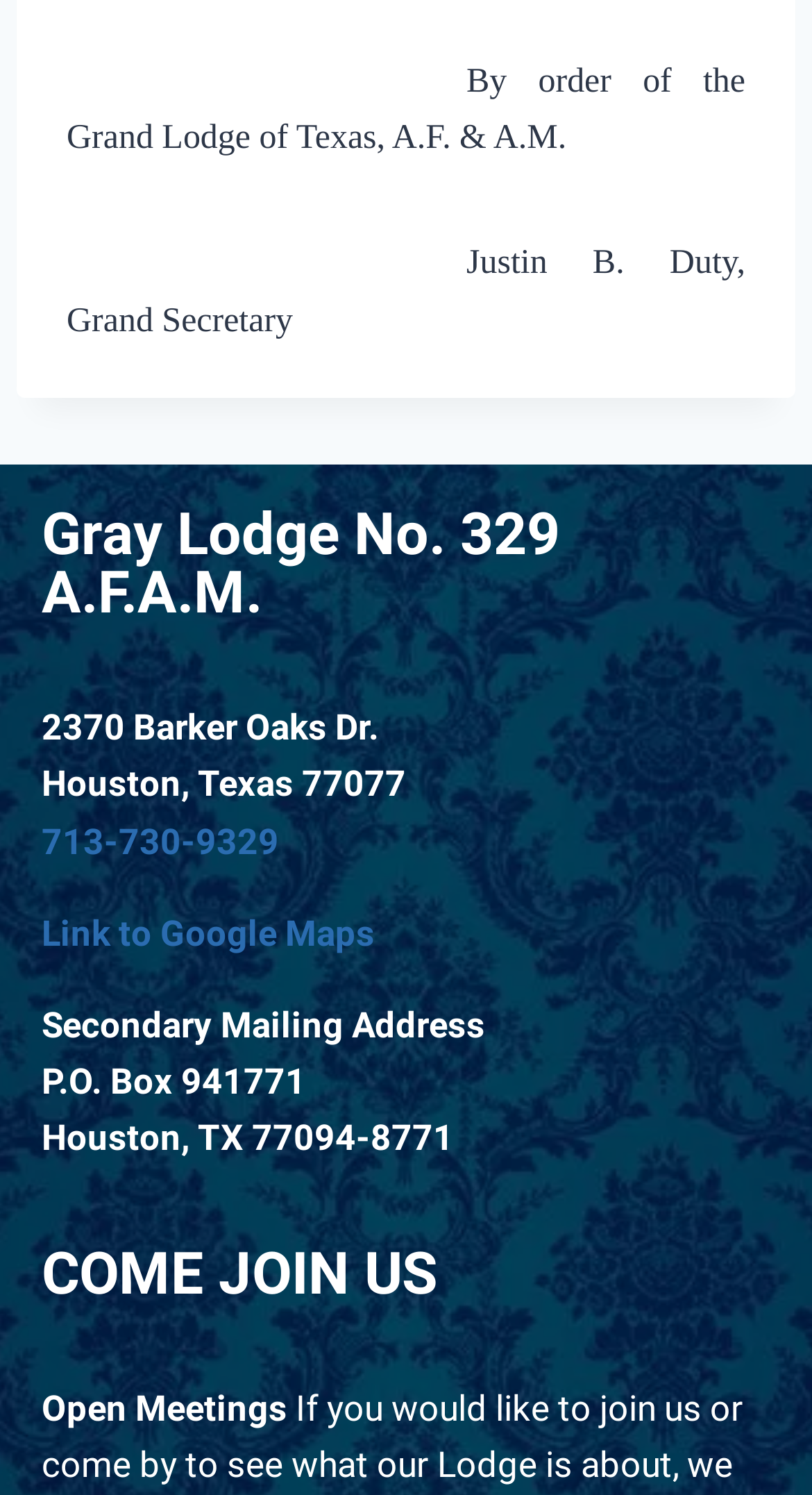Based on the visual content of the image, answer the question thoroughly: What is the secondary mailing address of the lodge?

The secondary mailing address of the lodge can be found in the static text element with the text 'P.O. Box 941771' which is located below the primary address, providing an alternative way to send mail to the lodge.